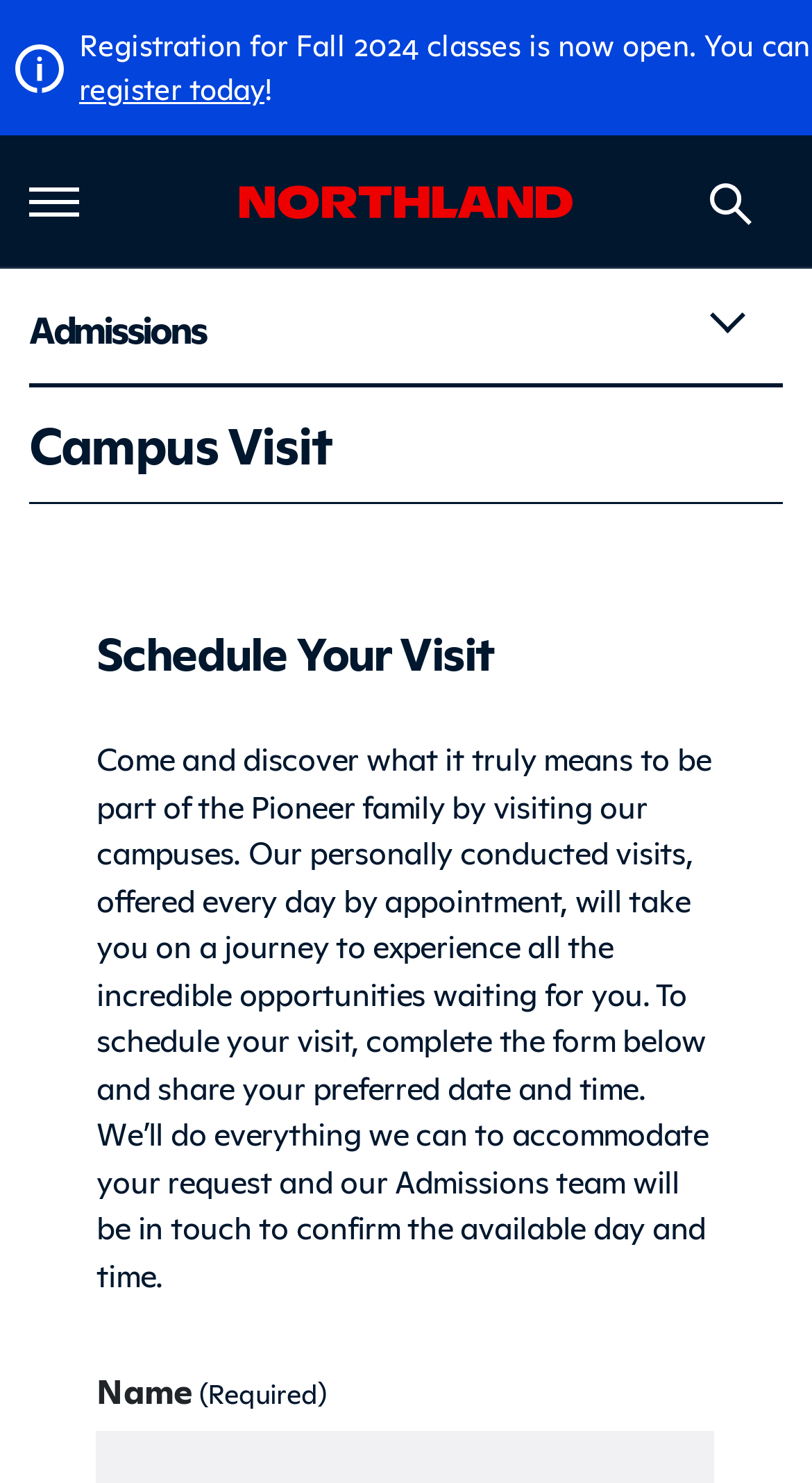Answer with a single word or phrase: 
What is the current status of Fall 2024 class registration?

Open